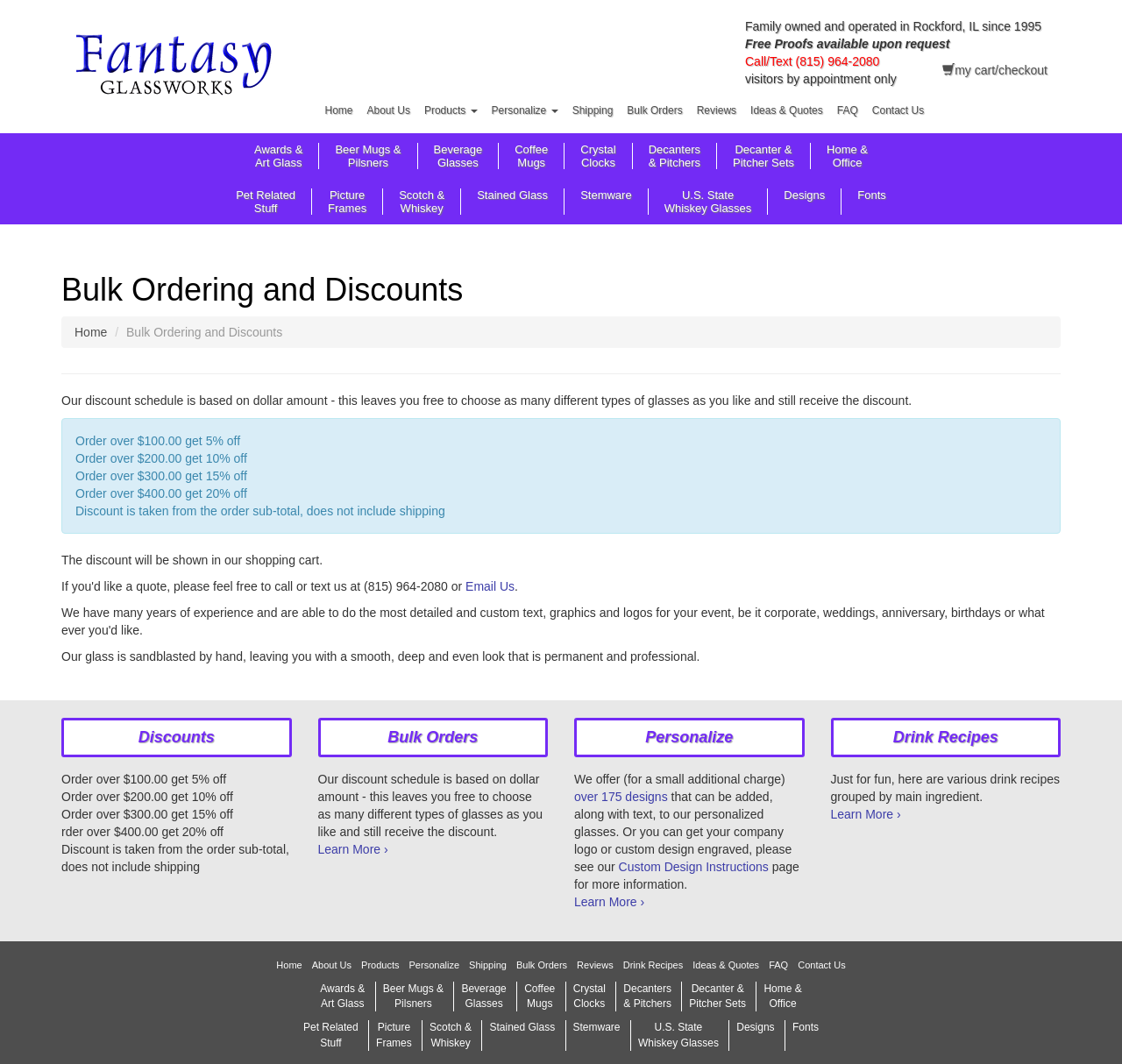What is the phone number for contact?
Based on the image, provide a one-word or brief-phrase response.

(815) 964-2080